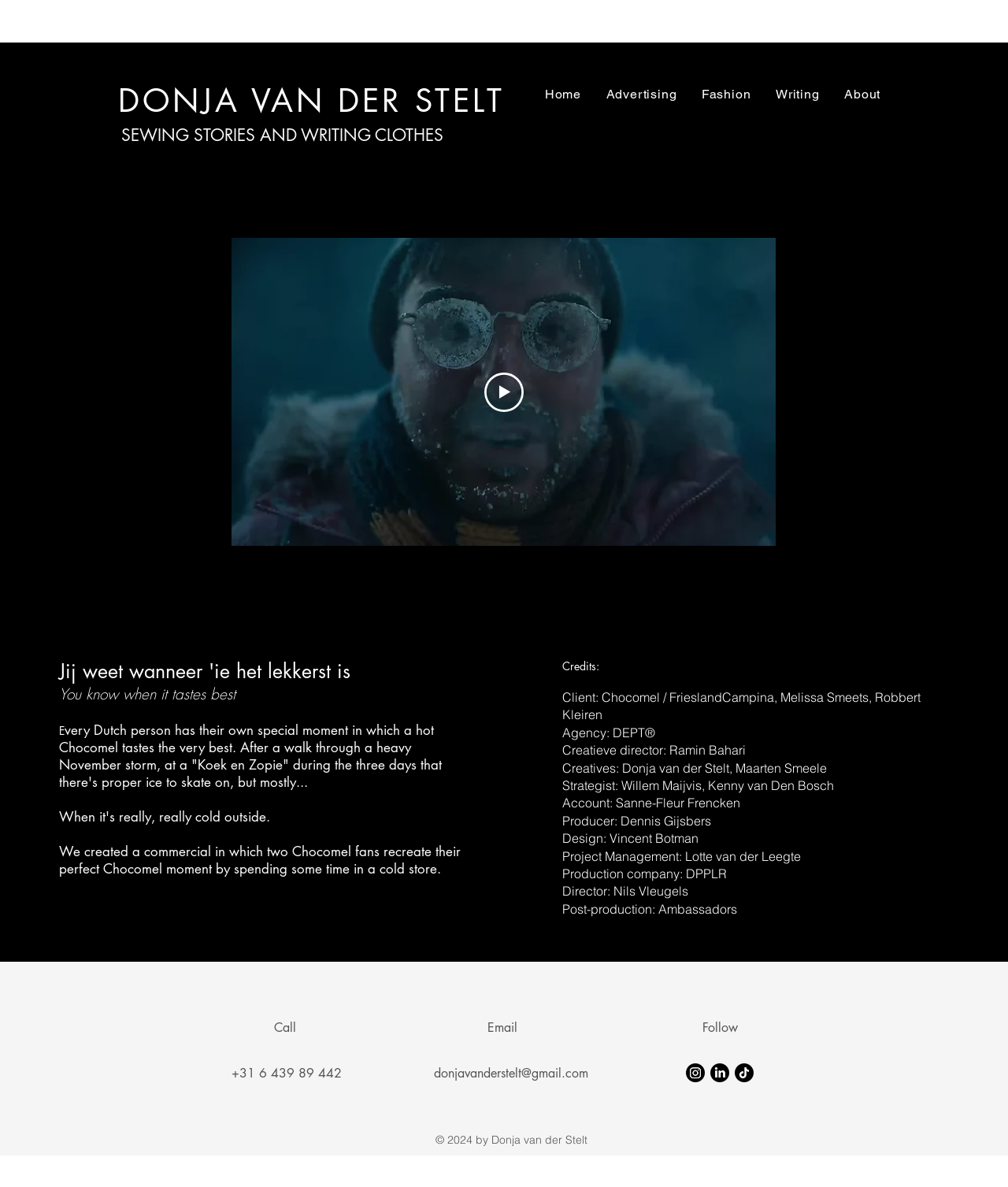What is the name of the production company?
Utilize the image to construct a detailed and well-explained answer.

I found the answer by looking at the credits section, which mentions 'Production company: DPPLR'. This suggests that DPPLR is the name of the production company.